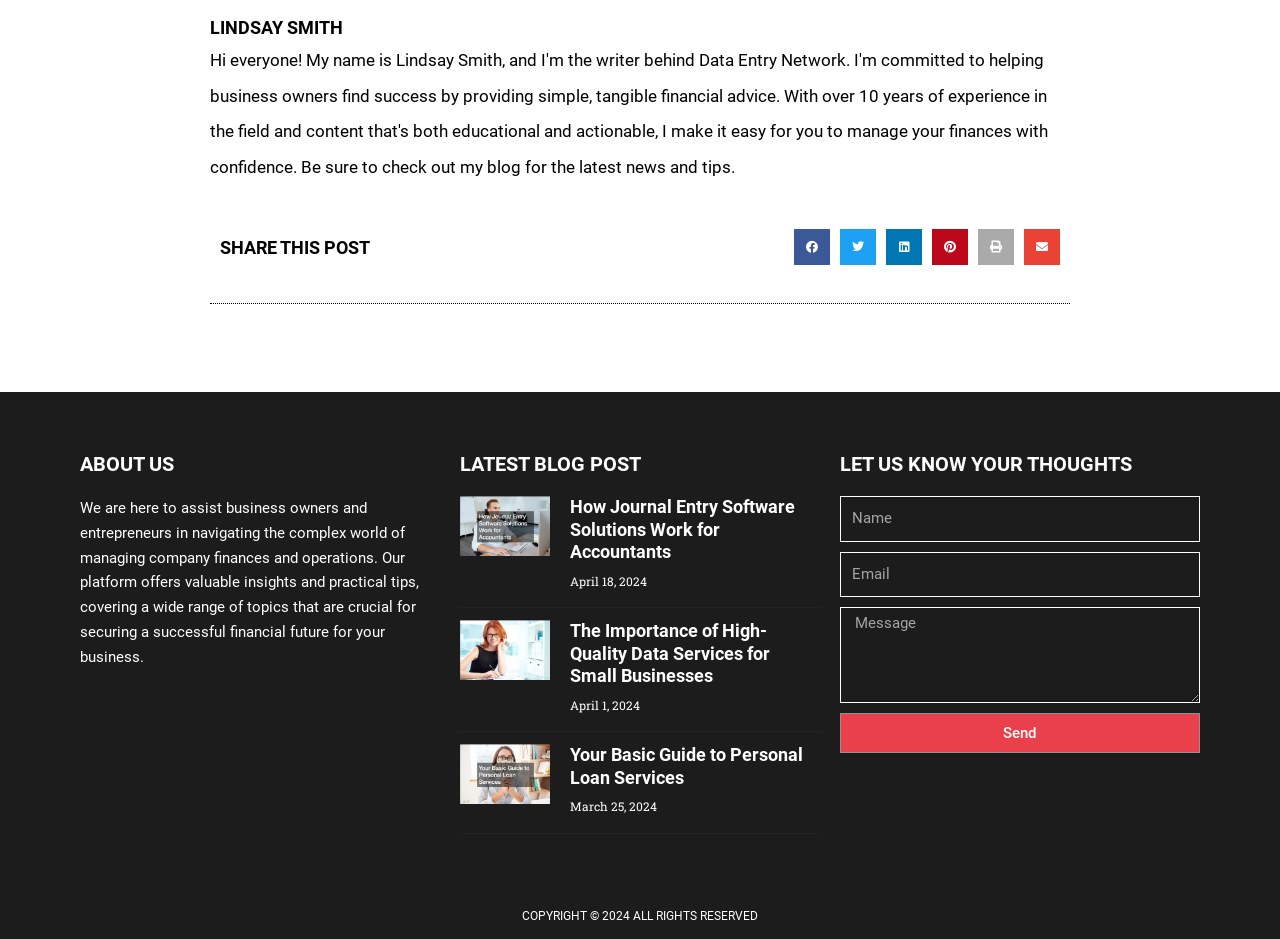Please specify the bounding box coordinates of the region to click in order to perform the following instruction: "Open chat".

None